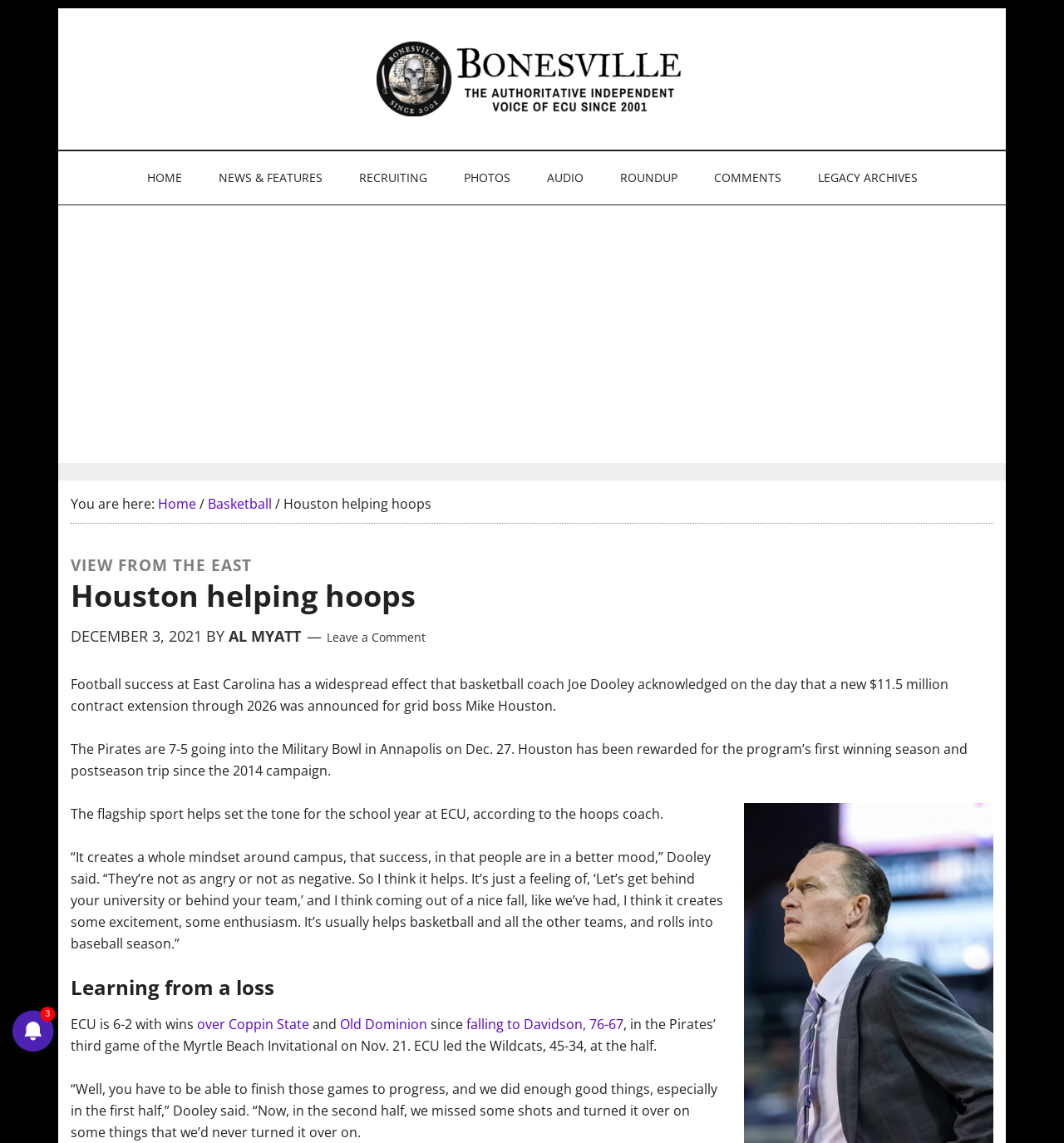Given the element description, predict the bounding box coordinates in the format (top-left x, top-left y, bottom-right x, bottom-right y). Make sure all values are between 0 and 1. Here is the element description: Comments

[0.655, 0.132, 0.75, 0.179]